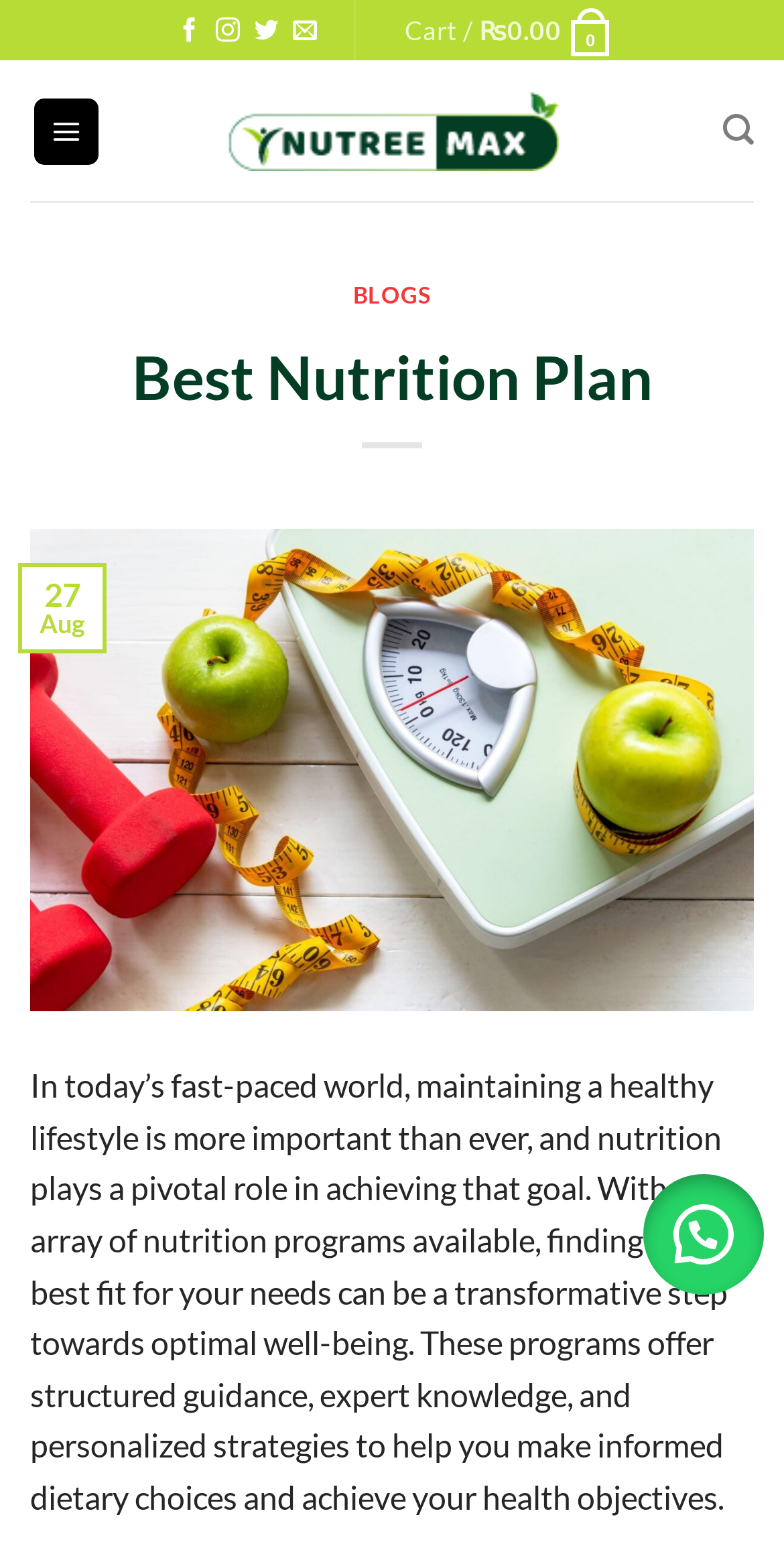Provide the bounding box coordinates for the UI element that is described by this text: "Documentary rocks Pattaya tourism". The coordinates should be in the form of four float numbers between 0 and 1: [left, top, right, bottom].

None